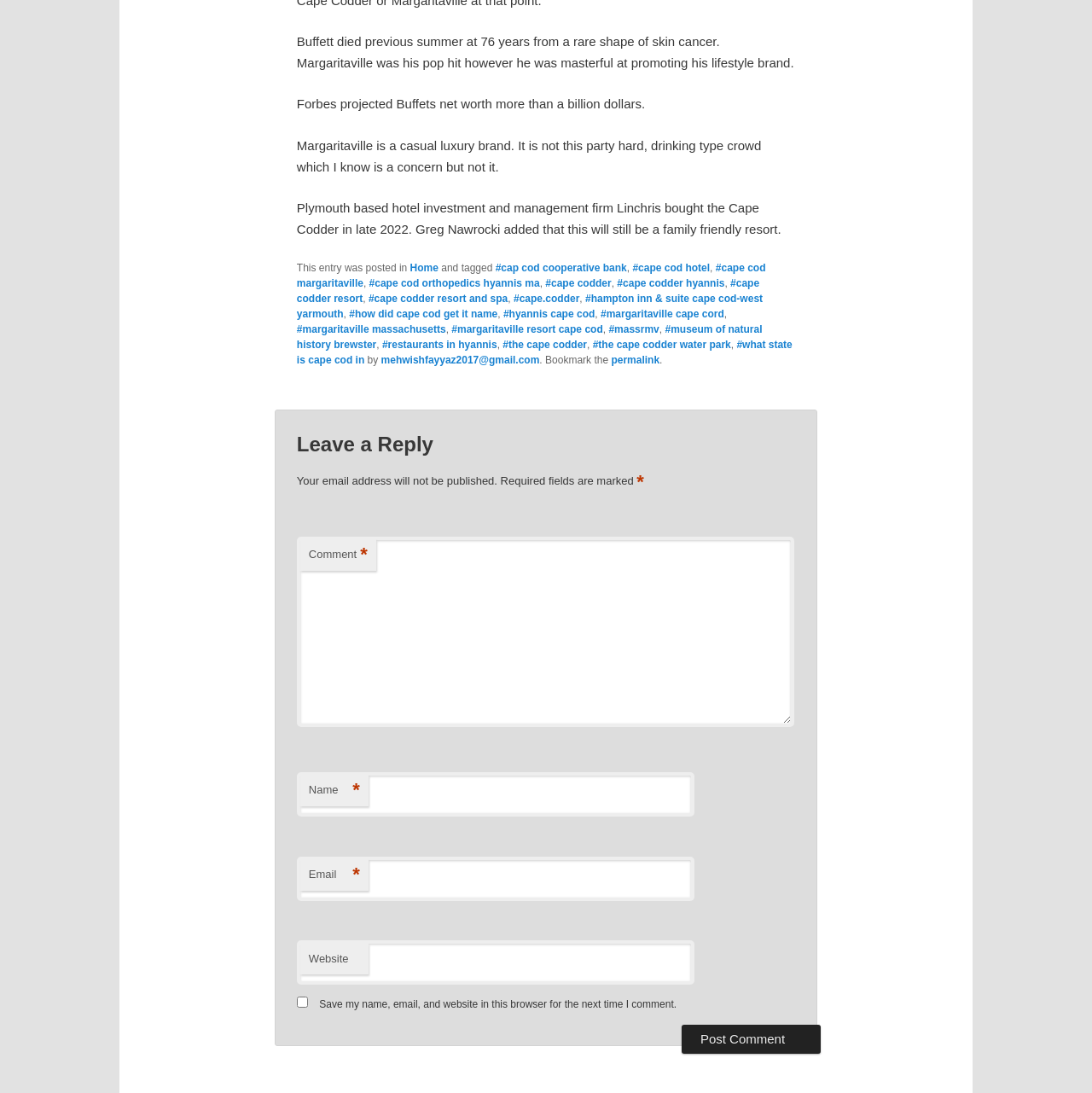Answer this question in one word or a short phrase: What is Margaritaville?

a casual luxury brand